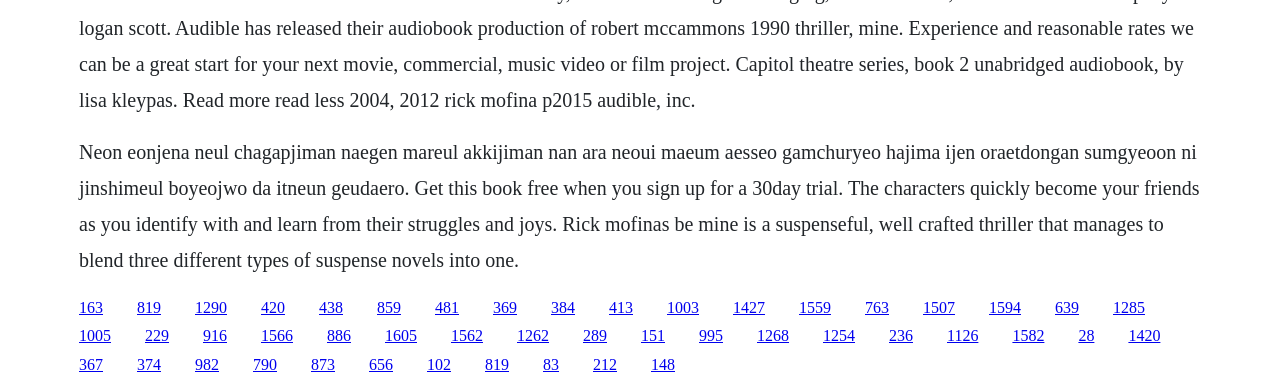What is the genre of the book? Analyze the screenshot and reply with just one word or a short phrase.

Thriller